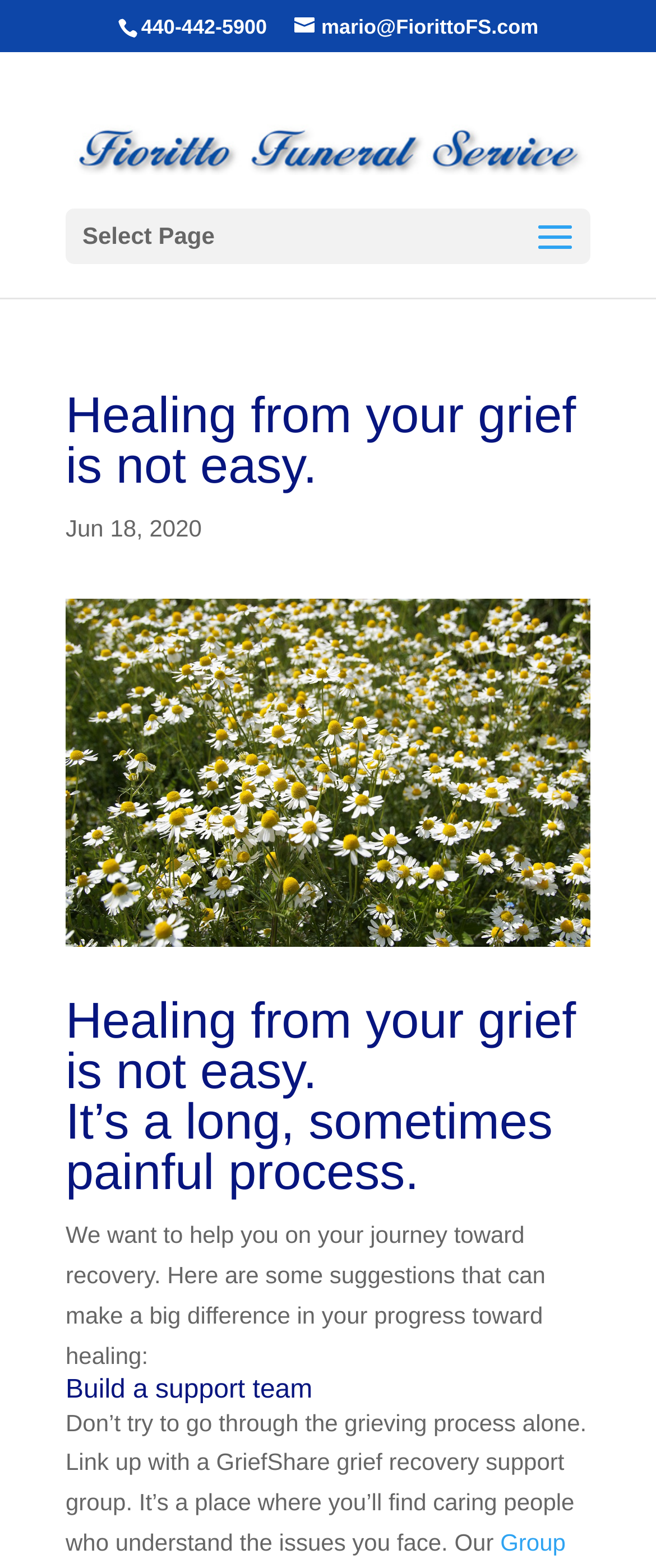What is the email address of Mario?
Please answer the question as detailed as possible based on the image.

I found the email address by looking at the link element with the text 'mario@FiorittoFS.com' located at the top of the page.